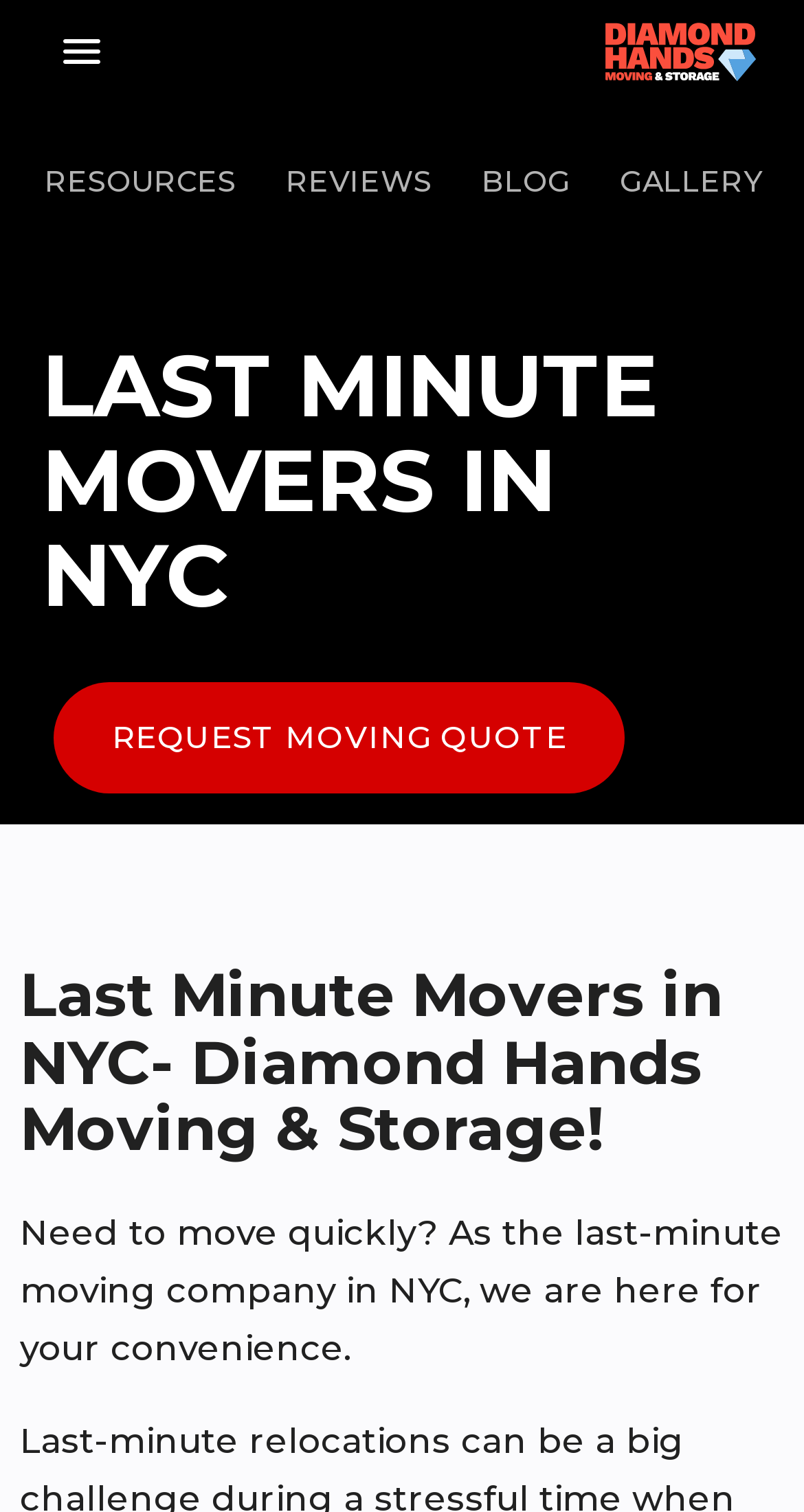From the element description: "Request Moving Quote", extract the bounding box coordinates of the UI element. The coordinates should be expressed as four float numbers between 0 and 1, in the order [left, top, right, bottom].

[0.067, 0.451, 0.778, 0.524]